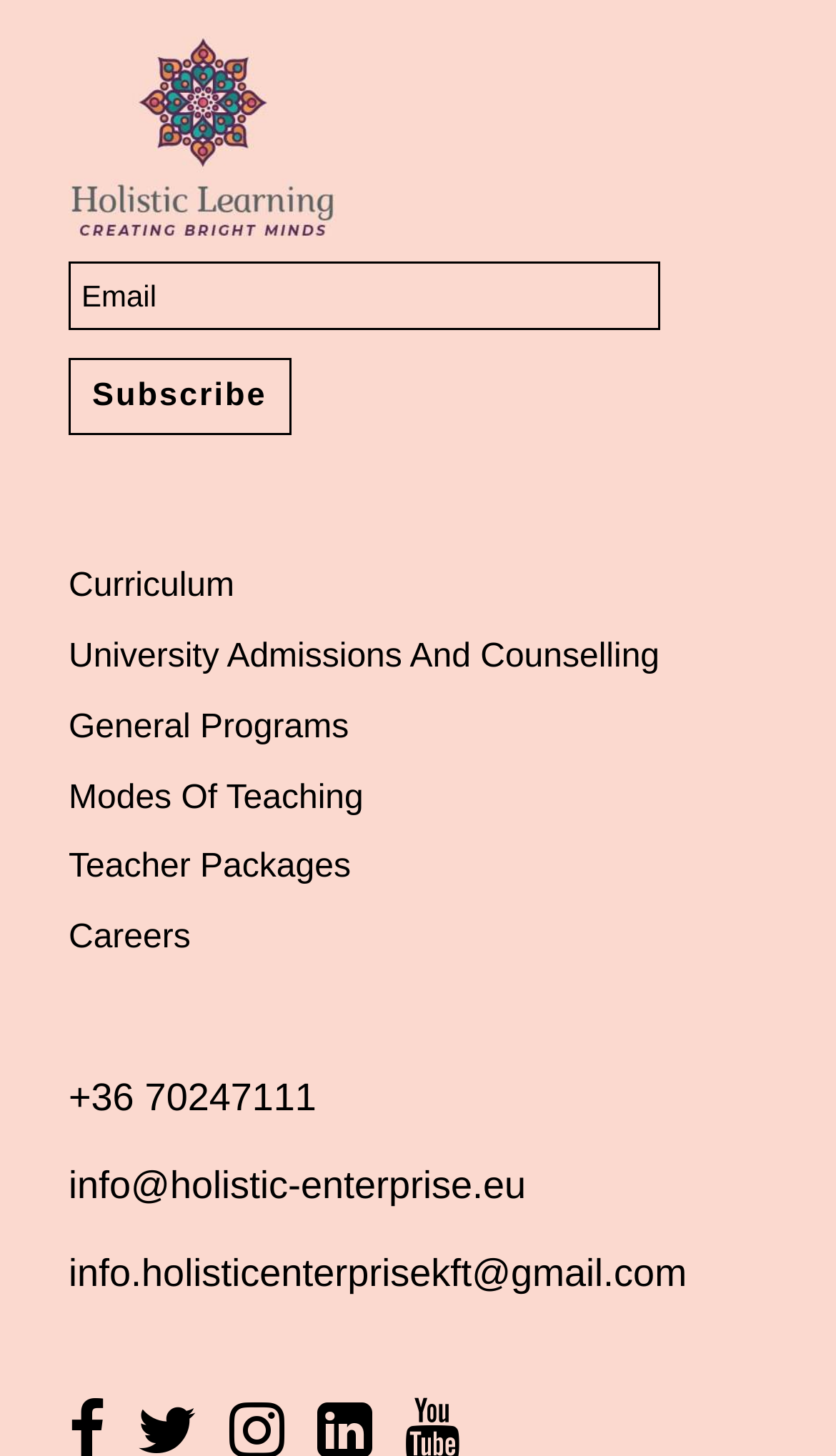Mark the bounding box of the element that matches the following description: "aria-label="Scroll to top"".

None